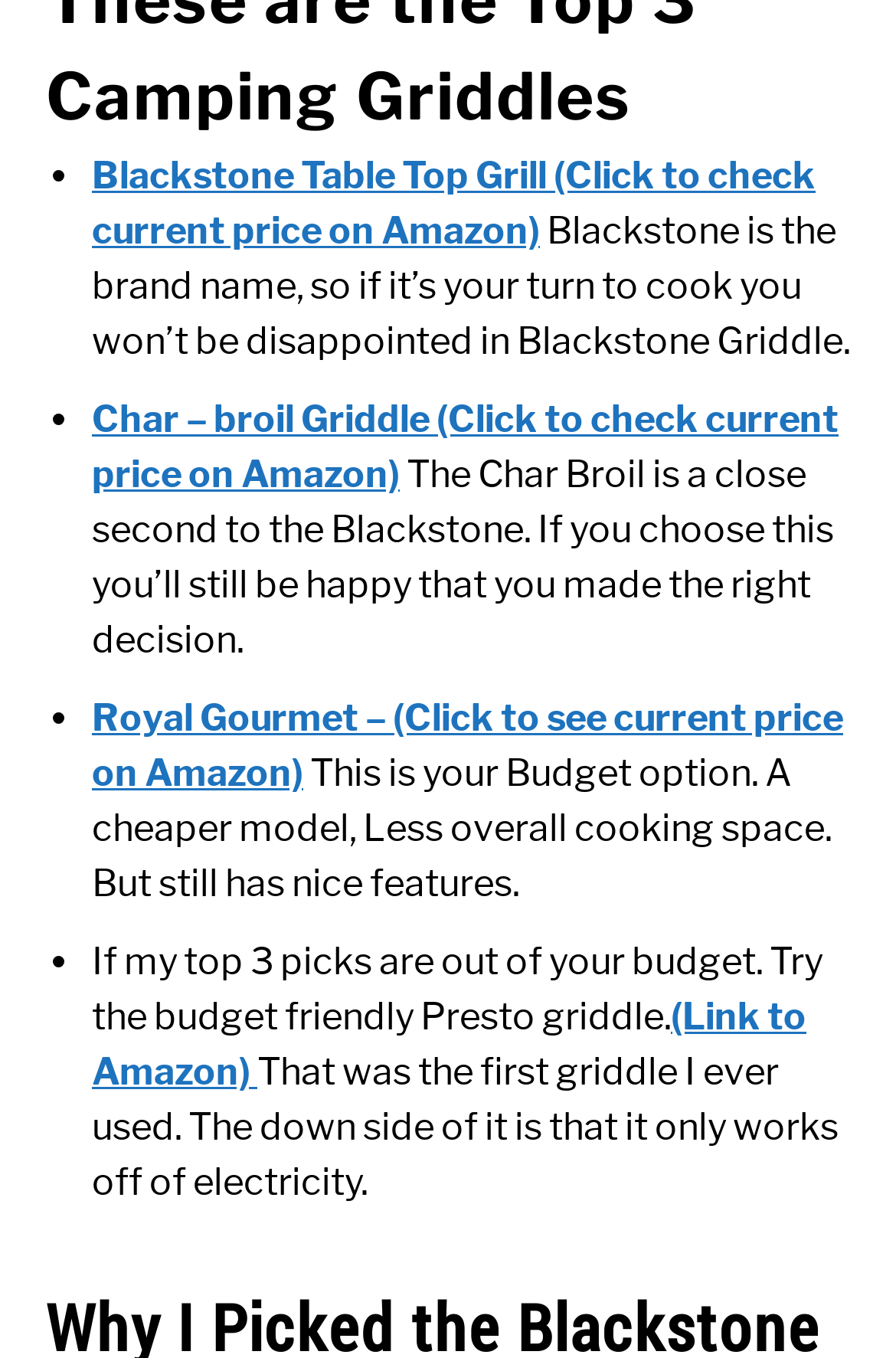Give a succinct answer to this question in a single word or phrase: 
What is the characteristic of the Royal Gourmet griddle?

Budget option